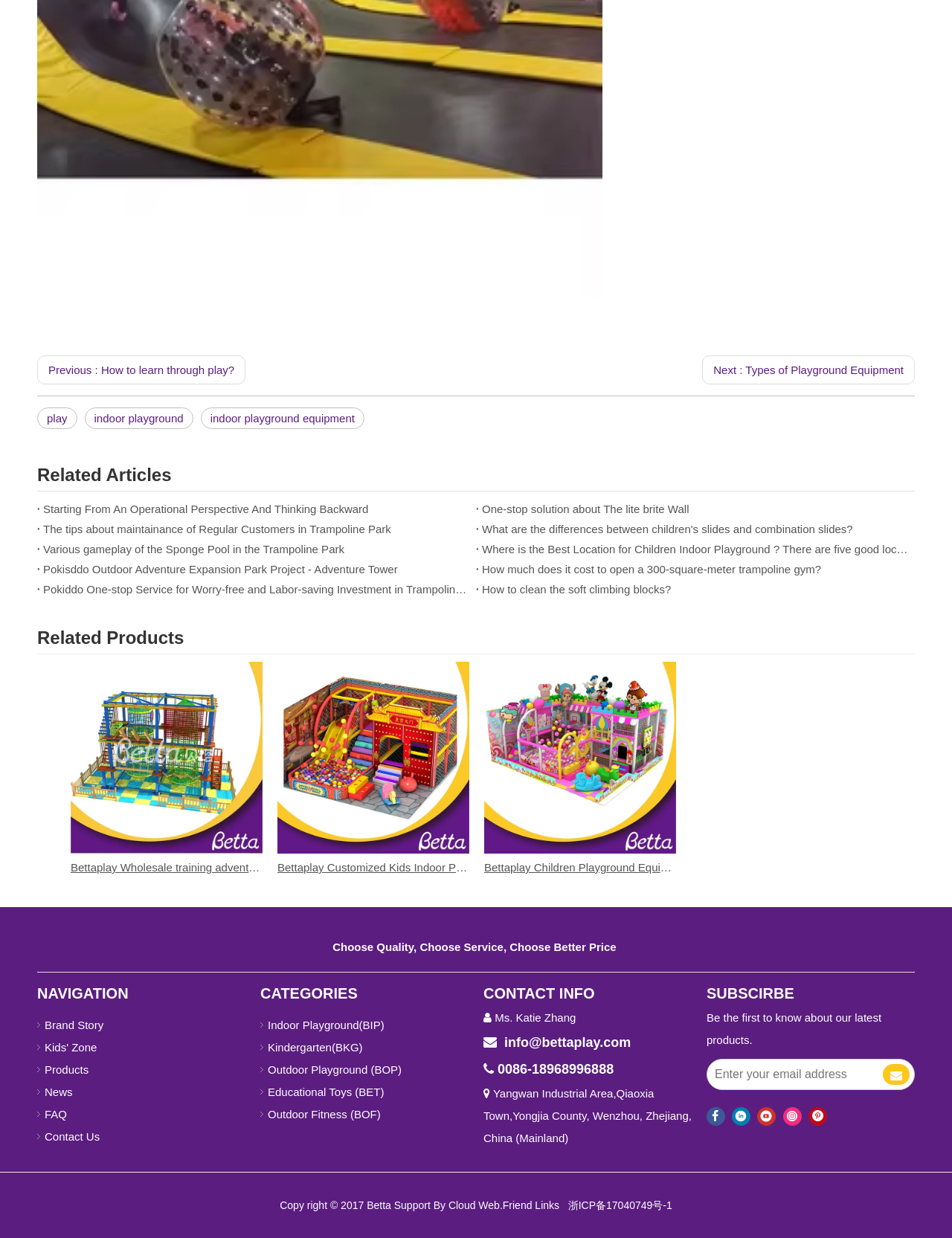Determine the bounding box coordinates for the HTML element mentioned in the following description: "Products". The coordinates should be a list of four floats ranging from 0 to 1, represented as [left, top, right, bottom].

[0.047, 0.859, 0.093, 0.869]